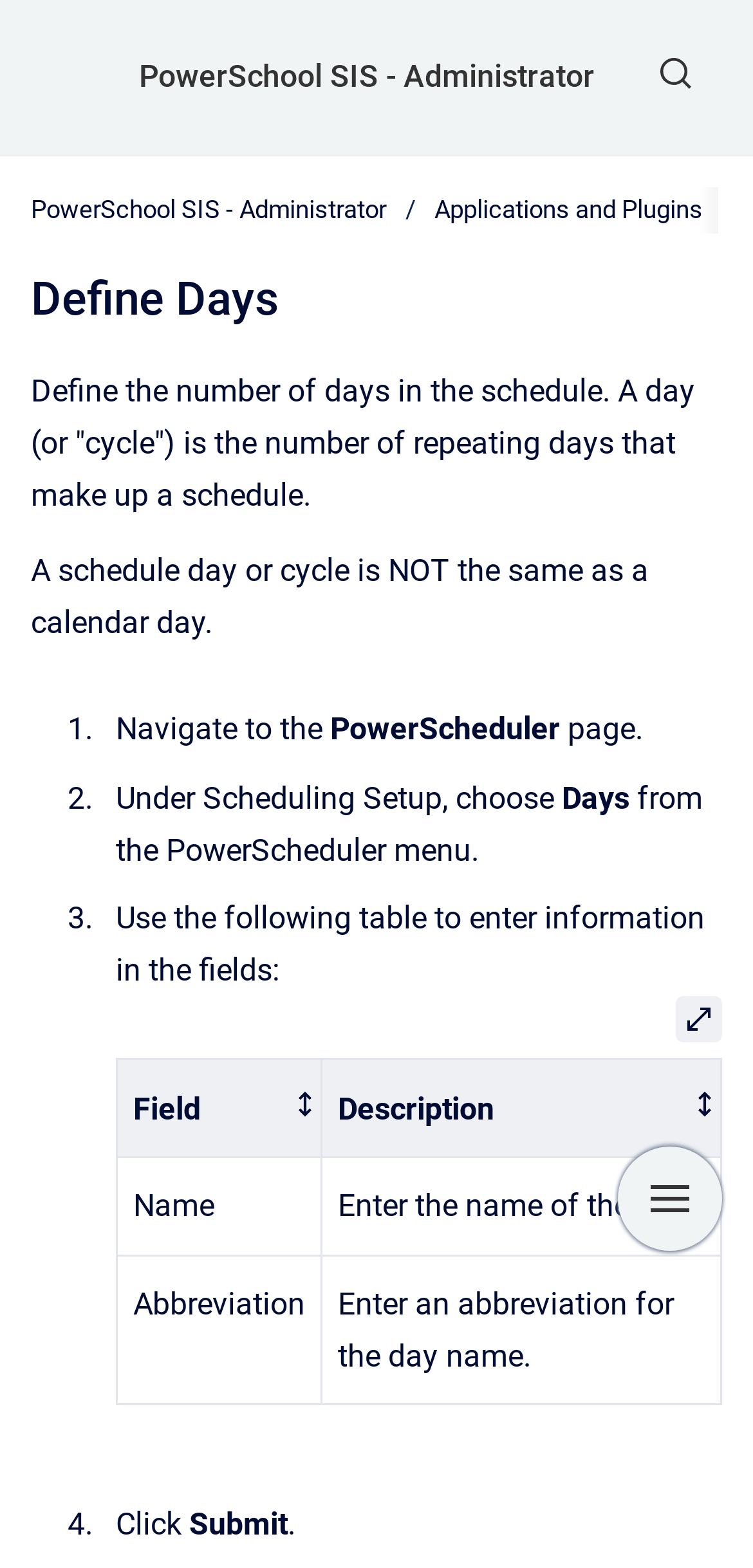Highlight the bounding box coordinates of the region I should click on to meet the following instruction: "Open the PowerScheduler page".

[0.438, 0.454, 0.744, 0.477]